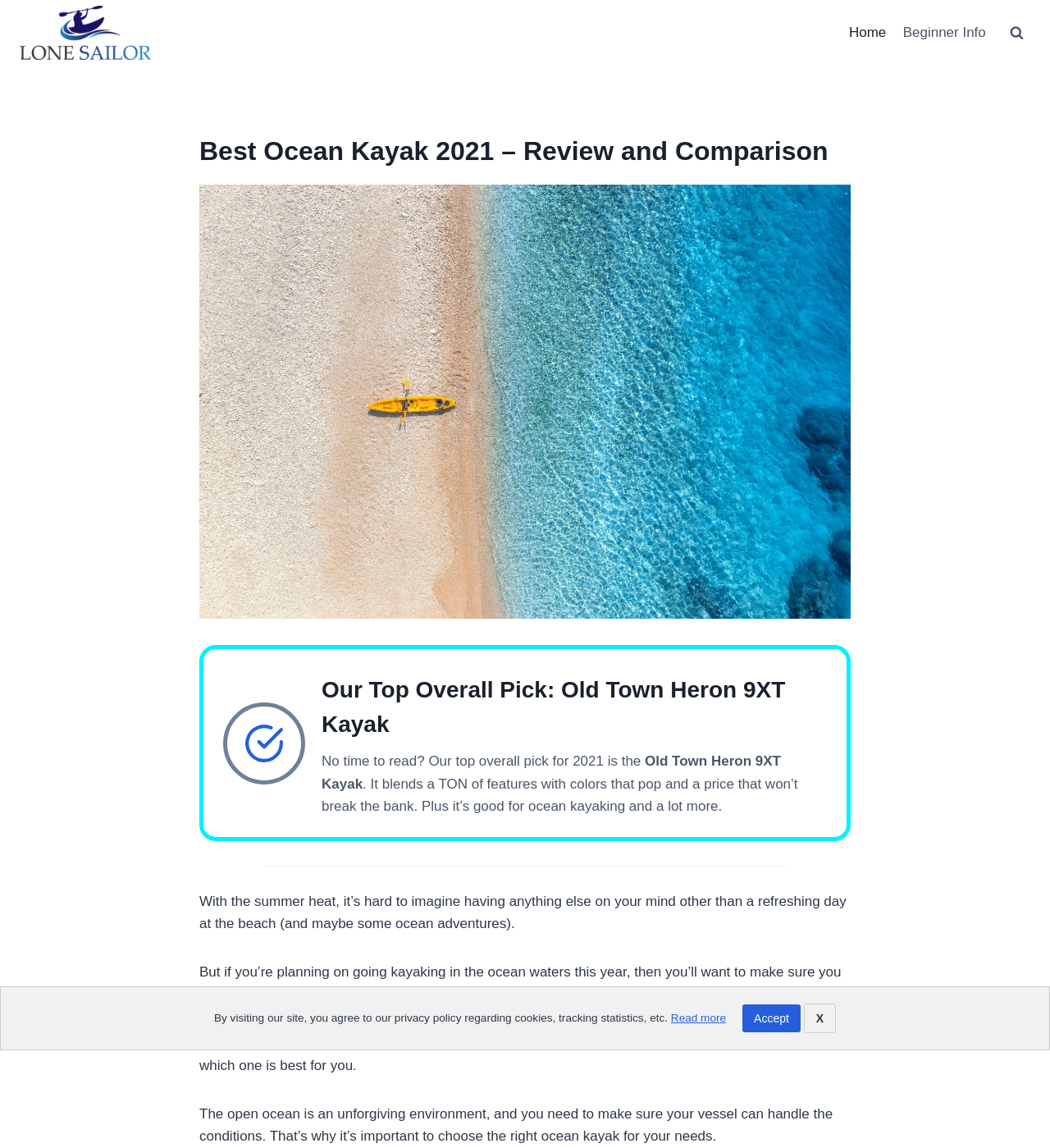Indicate the bounding box coordinates of the clickable region to achieve the following instruction: "view search form."

[0.955, 0.016, 0.981, 0.041]